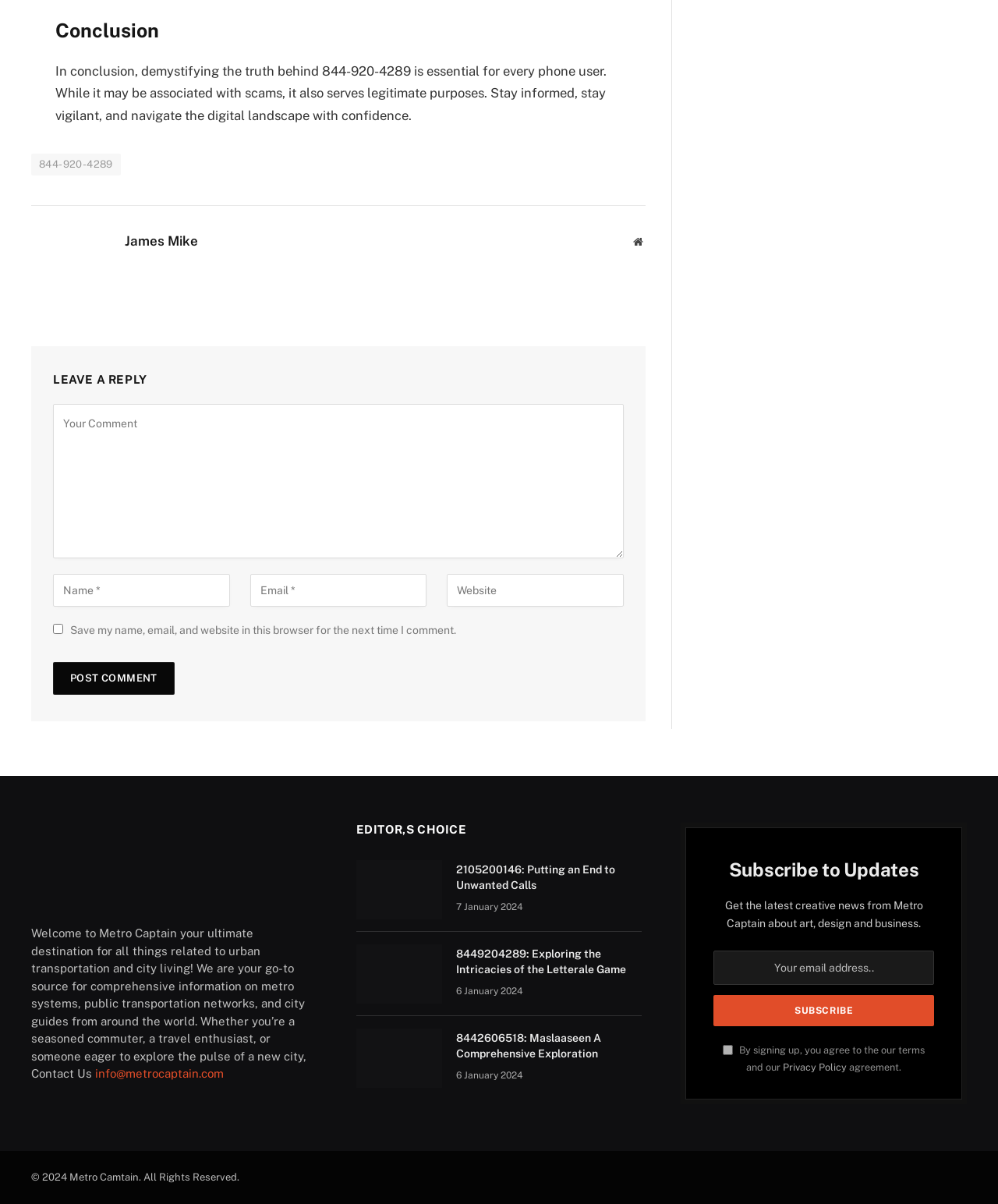What is the topic of the article with the image '8449204289'?
Answer the question with a single word or phrase derived from the image.

Exploring the intricacies of the Letterale game